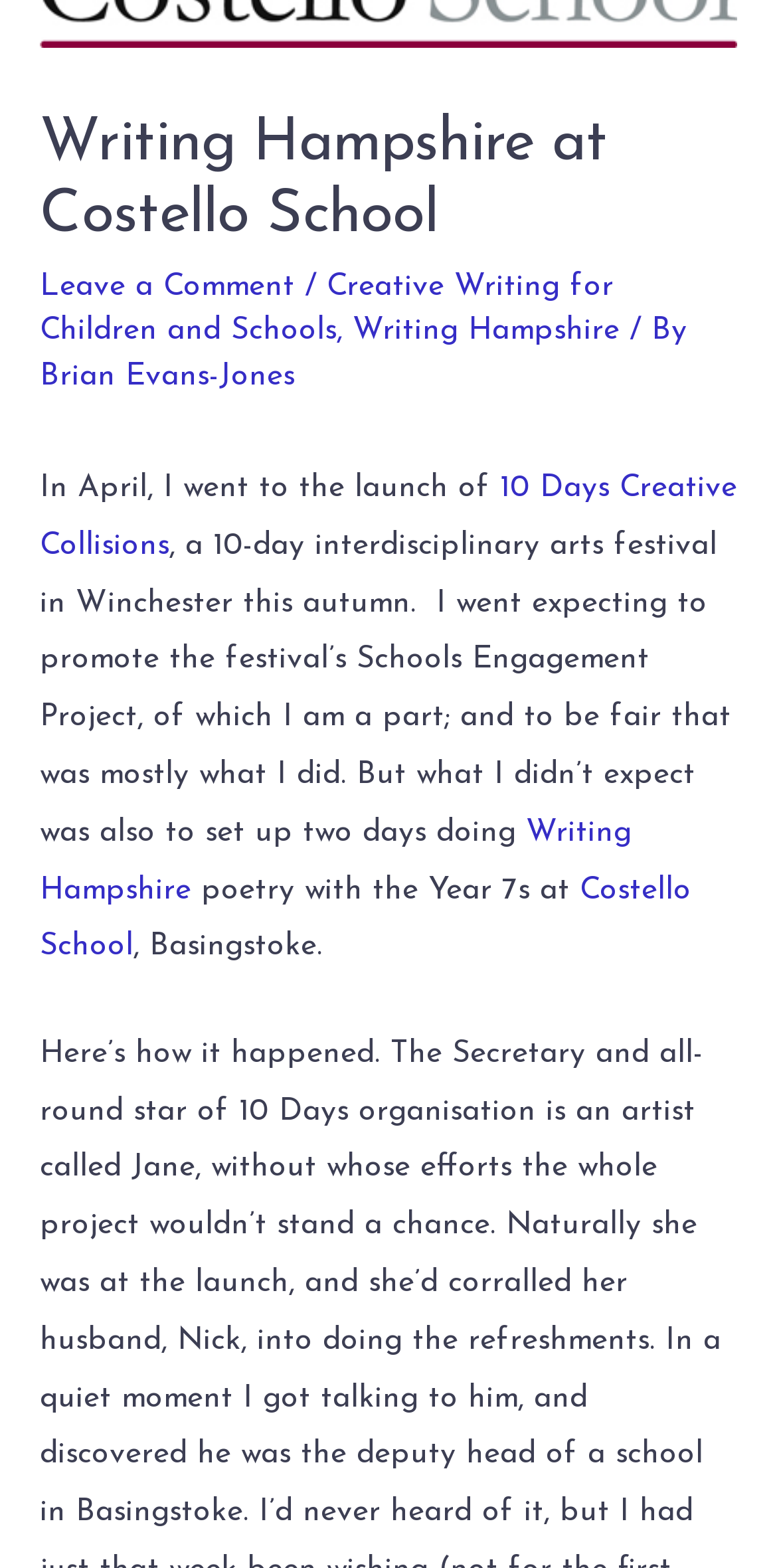Provide the bounding box coordinates for the UI element that is described by this text: "Writing Hampshire". The coordinates should be in the form of four float numbers between 0 and 1: [left, top, right, bottom].

[0.454, 0.201, 0.797, 0.221]